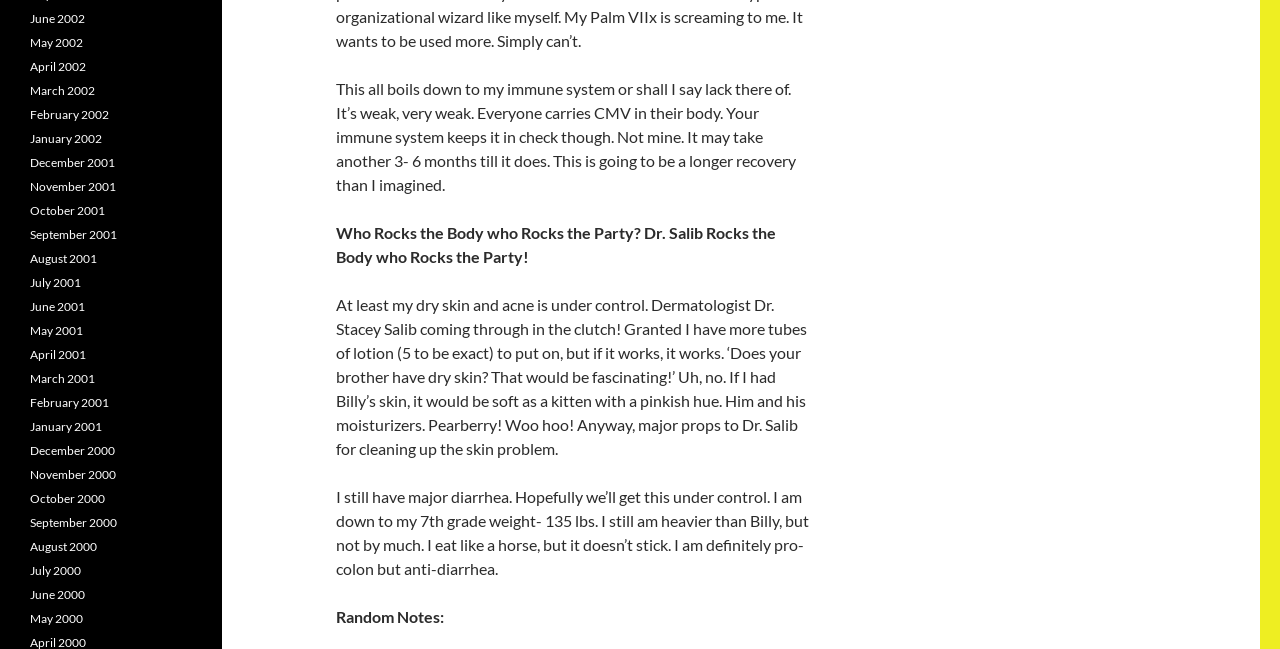What is the author's brother's name?
Using the image as a reference, answer the question with a short word or phrase.

Billy